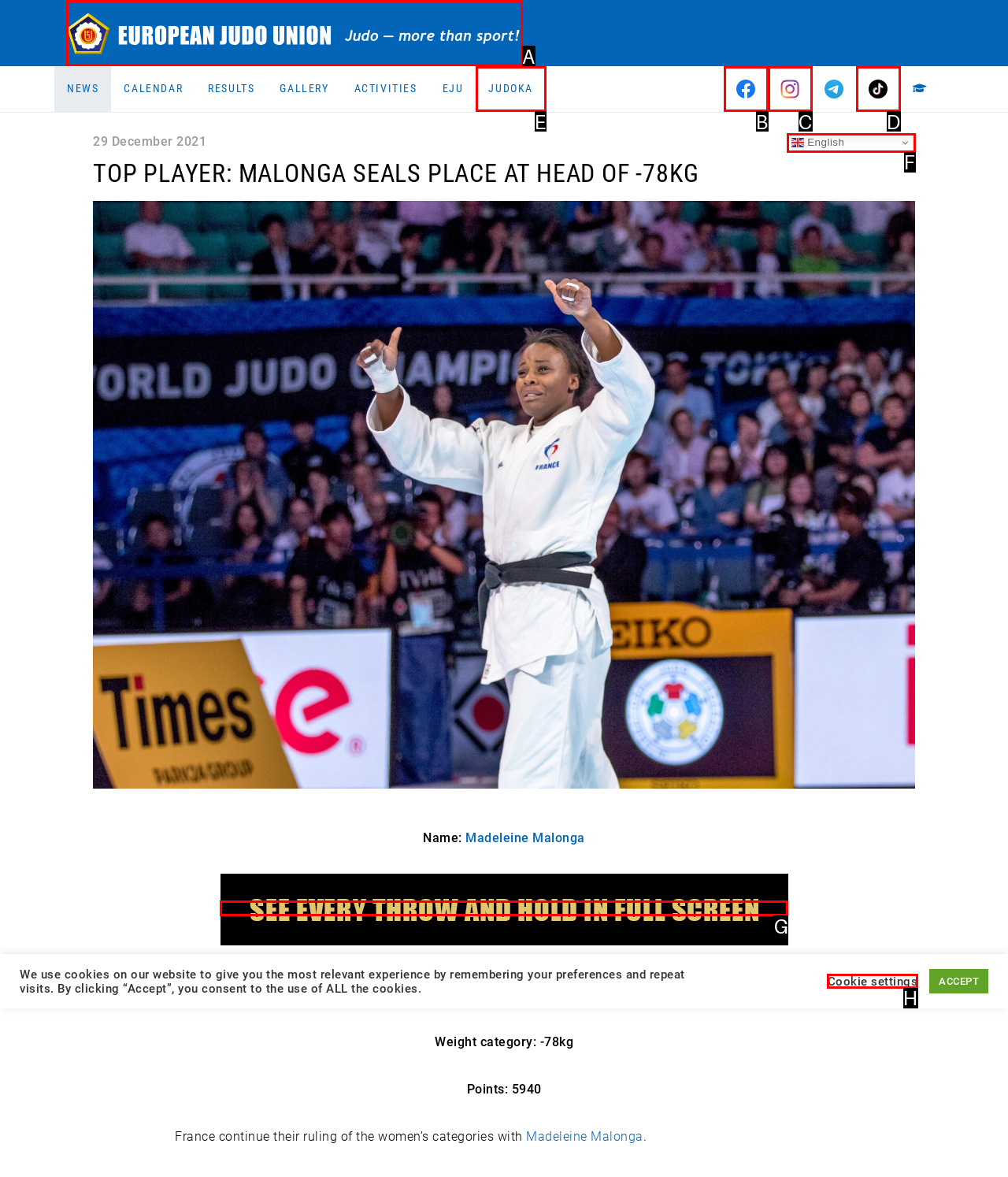Tell me which letter I should select to achieve the following goal: Click European Judo Union
Answer with the corresponding letter from the provided options directly.

A